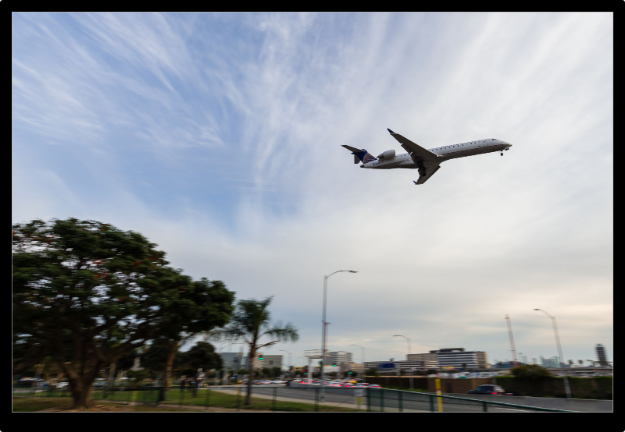Use a single word or phrase to answer the question: What is in the foreground of the image?

Greenery and a tree